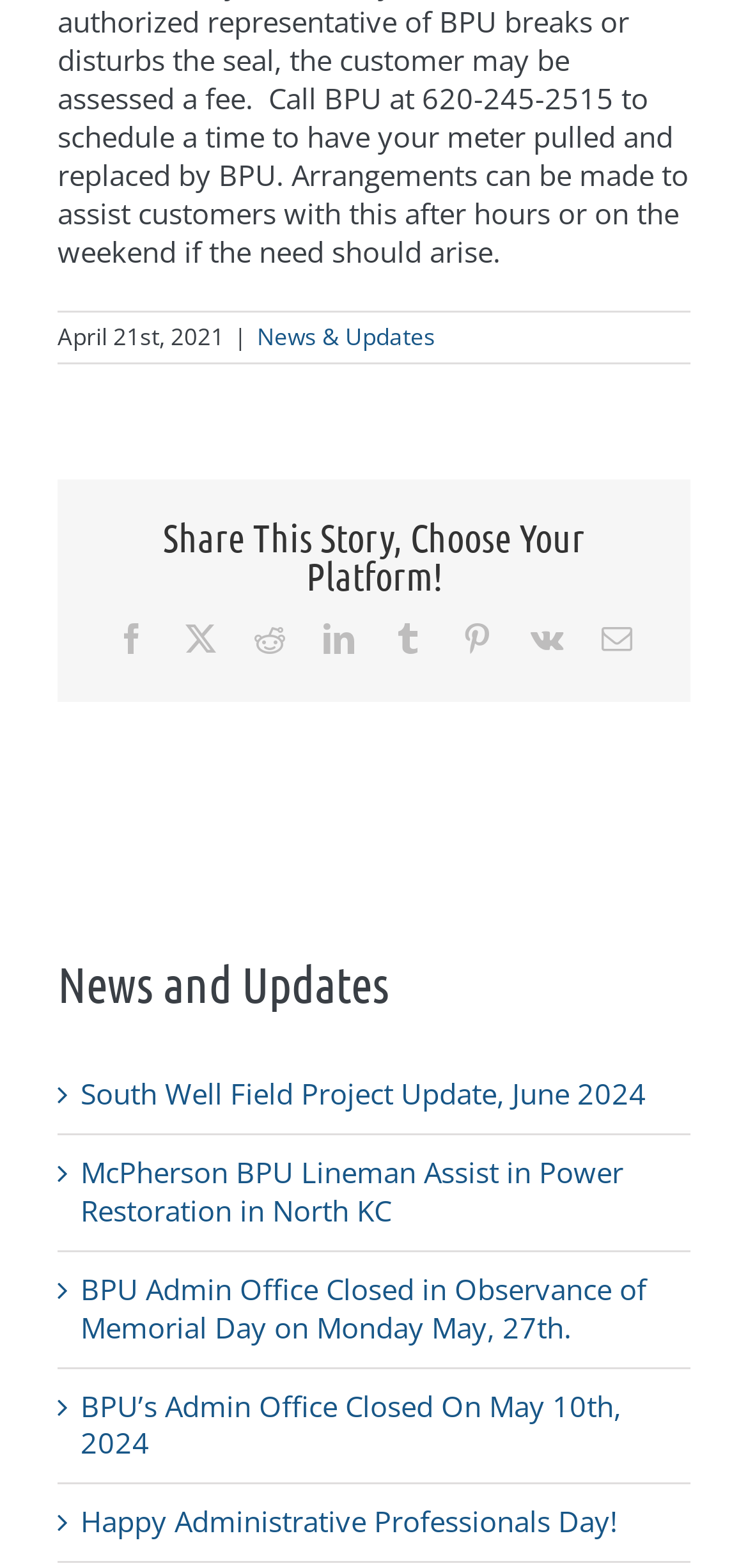Find and indicate the bounding box coordinates of the region you should select to follow the given instruction: "Go to the Careers page".

None